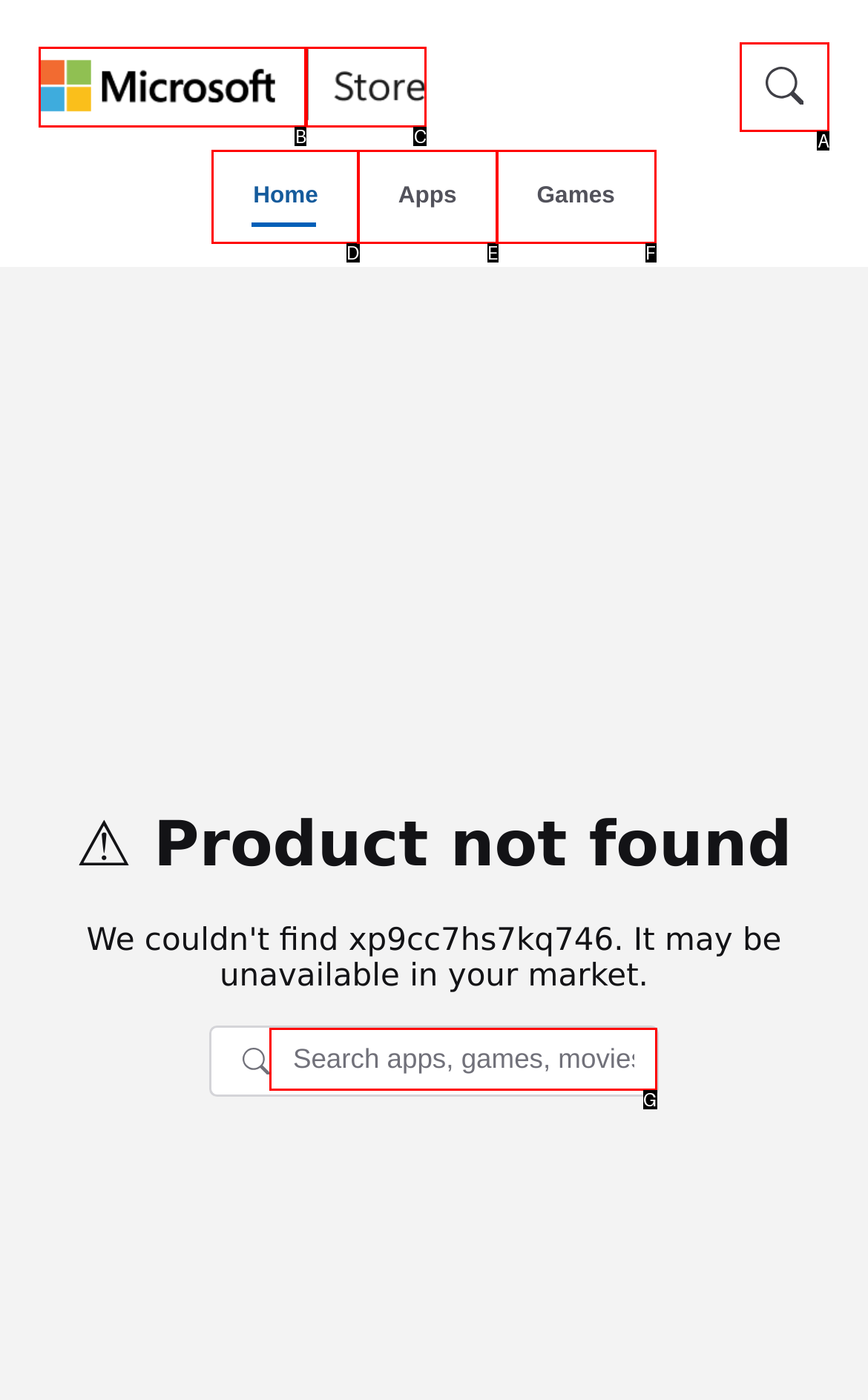Based on the provided element description: aria-label="Microsoft Store home", identify the best matching HTML element. Respond with the corresponding letter from the options shown.

C